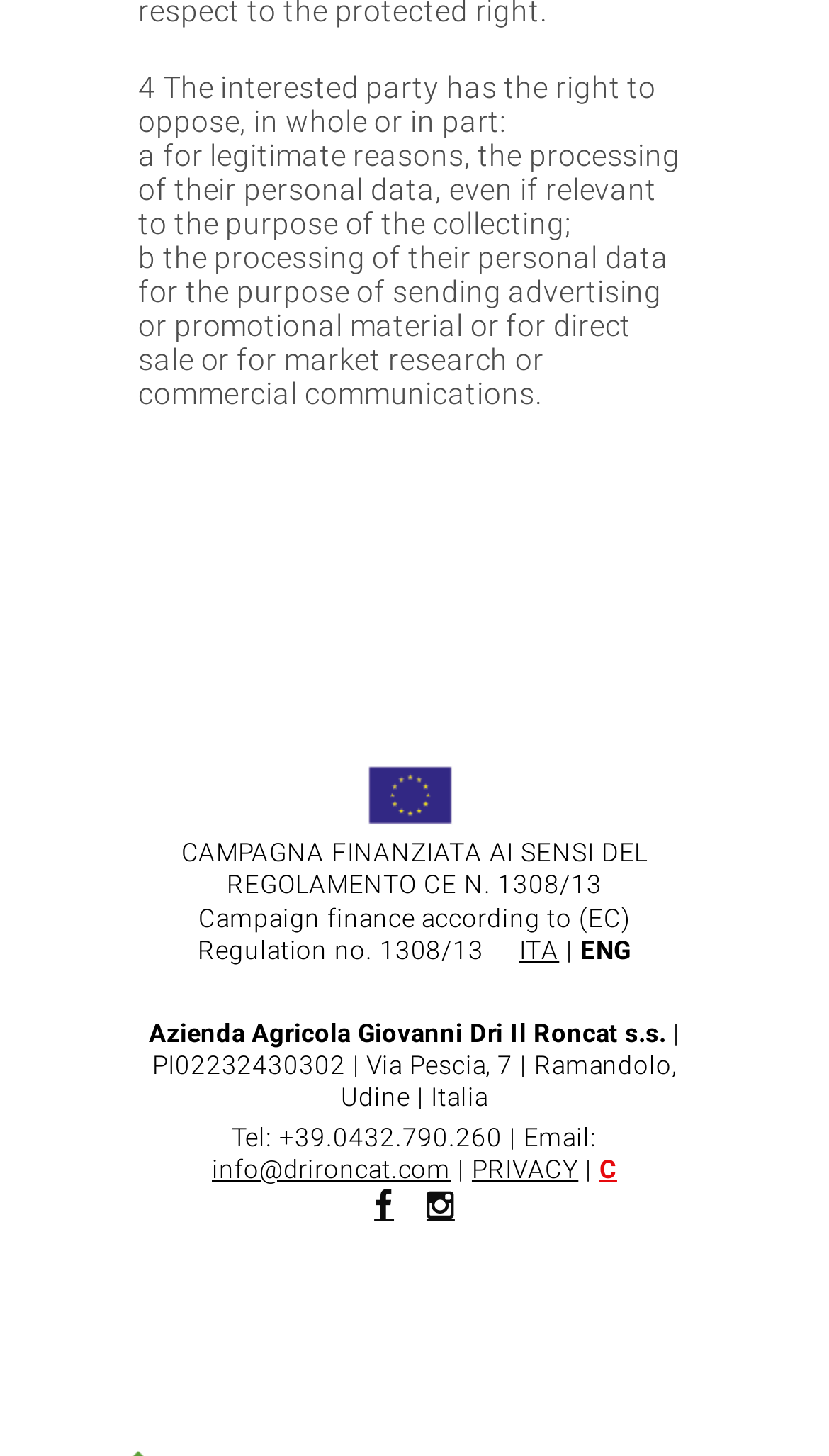Using the element description aria-label="firstordercode", predict the bounding box coordinates for the UI element. Provide the coordinates in (top-left x, top-left y, bottom-right x, bottom-right y) format with values ranging from 0 to 1.

None